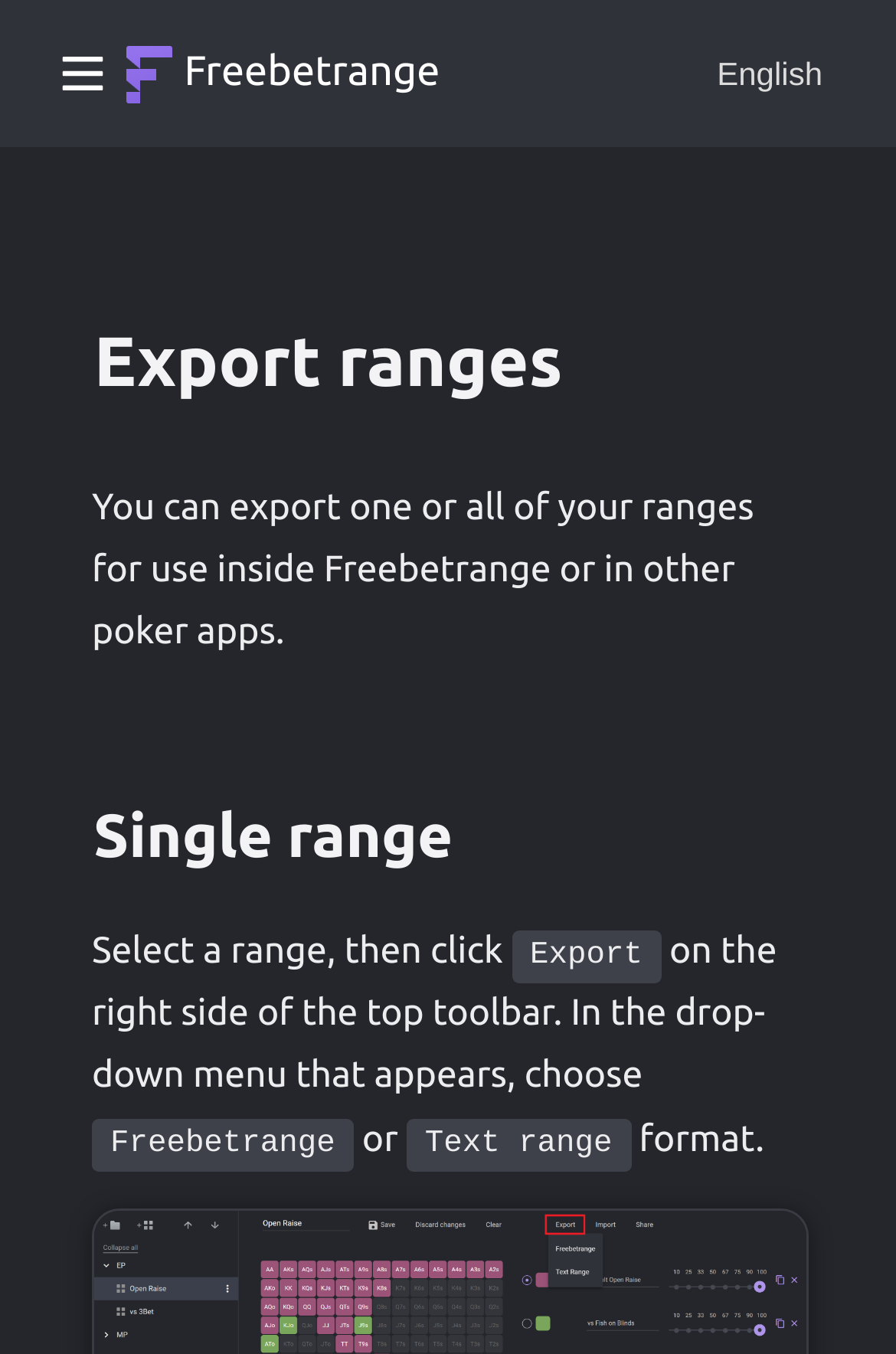What language is the webpage currently in?
Answer the question in a detailed and comprehensive manner.

Based on the button element with the text 'English', it is likely that the webpage is currently in English language.